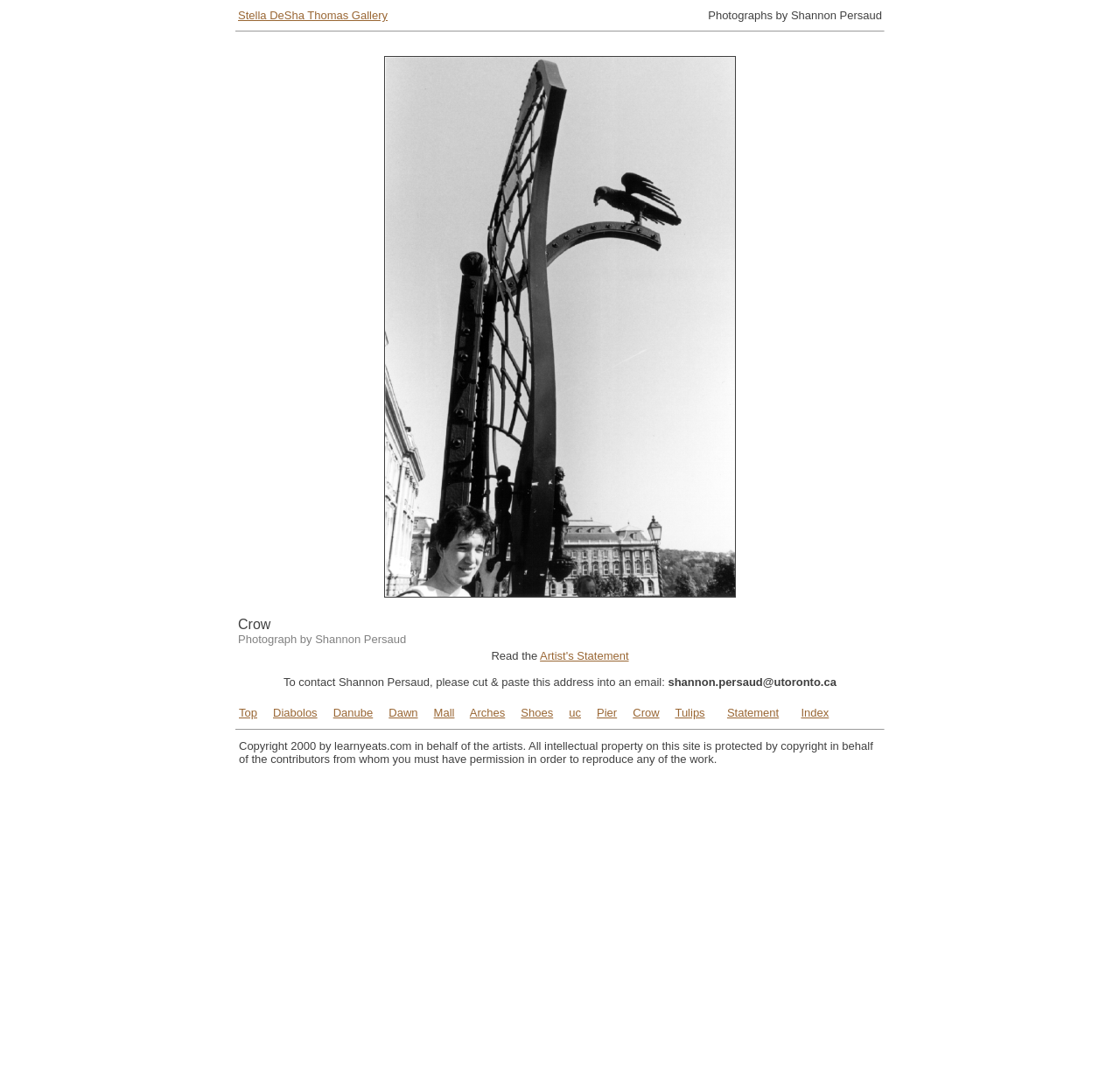Based on the image, give a detailed response to the question: What are the names of the photographs listed on the webpage?

The names of the photographs can be found in the table cell that contains a list of links, where each link corresponds to a different photograph.